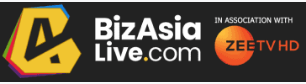Using the image as a reference, answer the following question in as much detail as possible:
What is the association of BizAsiaLive.com indicated by the badge?

The badge accompanying the logo of BizAsiaLive.com indicates its association with ZEE TV, which reflects a connection to broader South Asian entertainment.